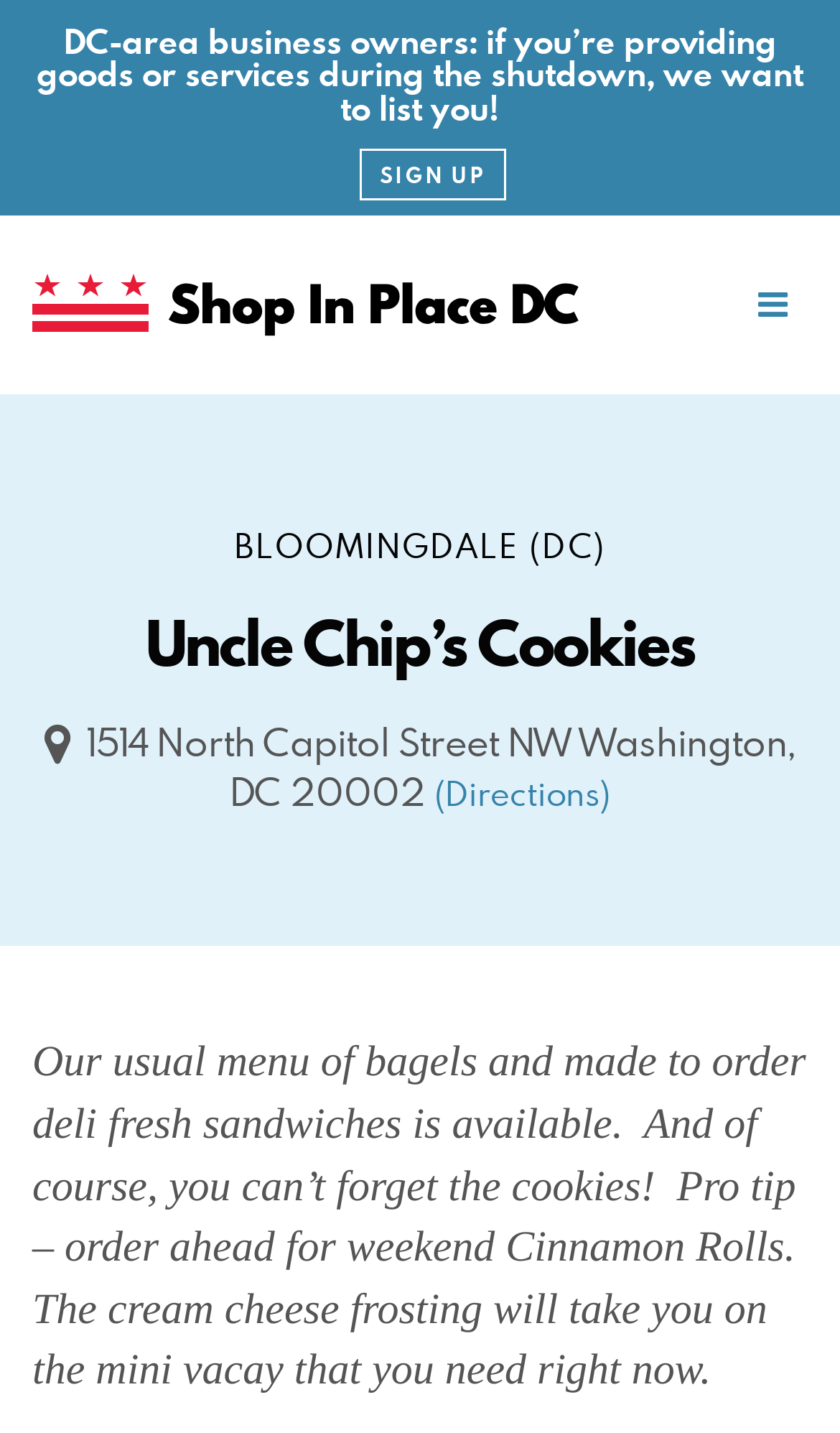What is the address of Uncle Chip's Cookies?
Refer to the image and provide a one-word or short phrase answer.

1514 North Capitol Street NW Washington, DC 20002